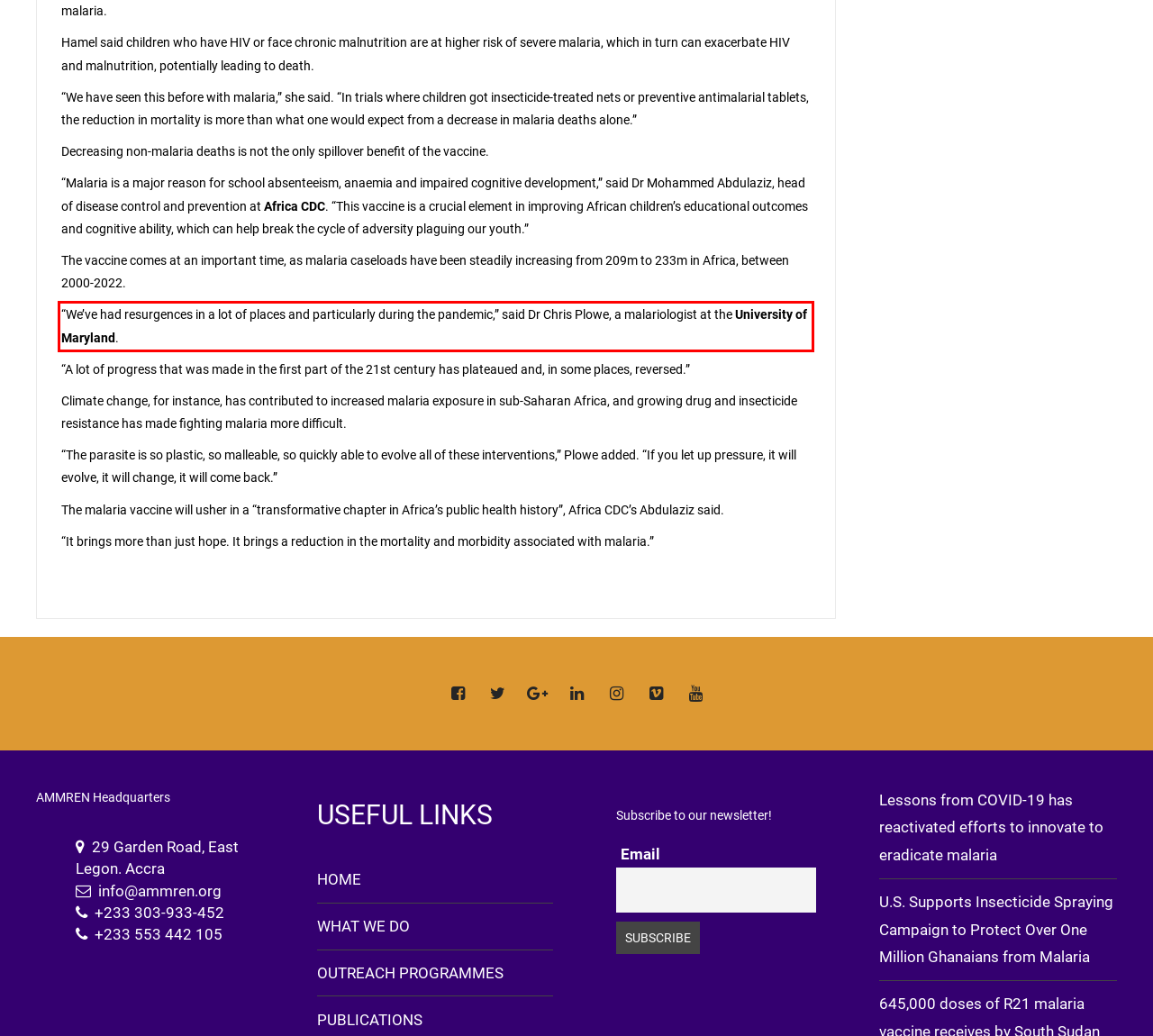Using the provided screenshot, read and generate the text content within the red-bordered area.

“We’ve had resurgences in a lot of places and particularly during the pandemic,” said Dr Chris Plowe, a malariologist at the University of Maryland.